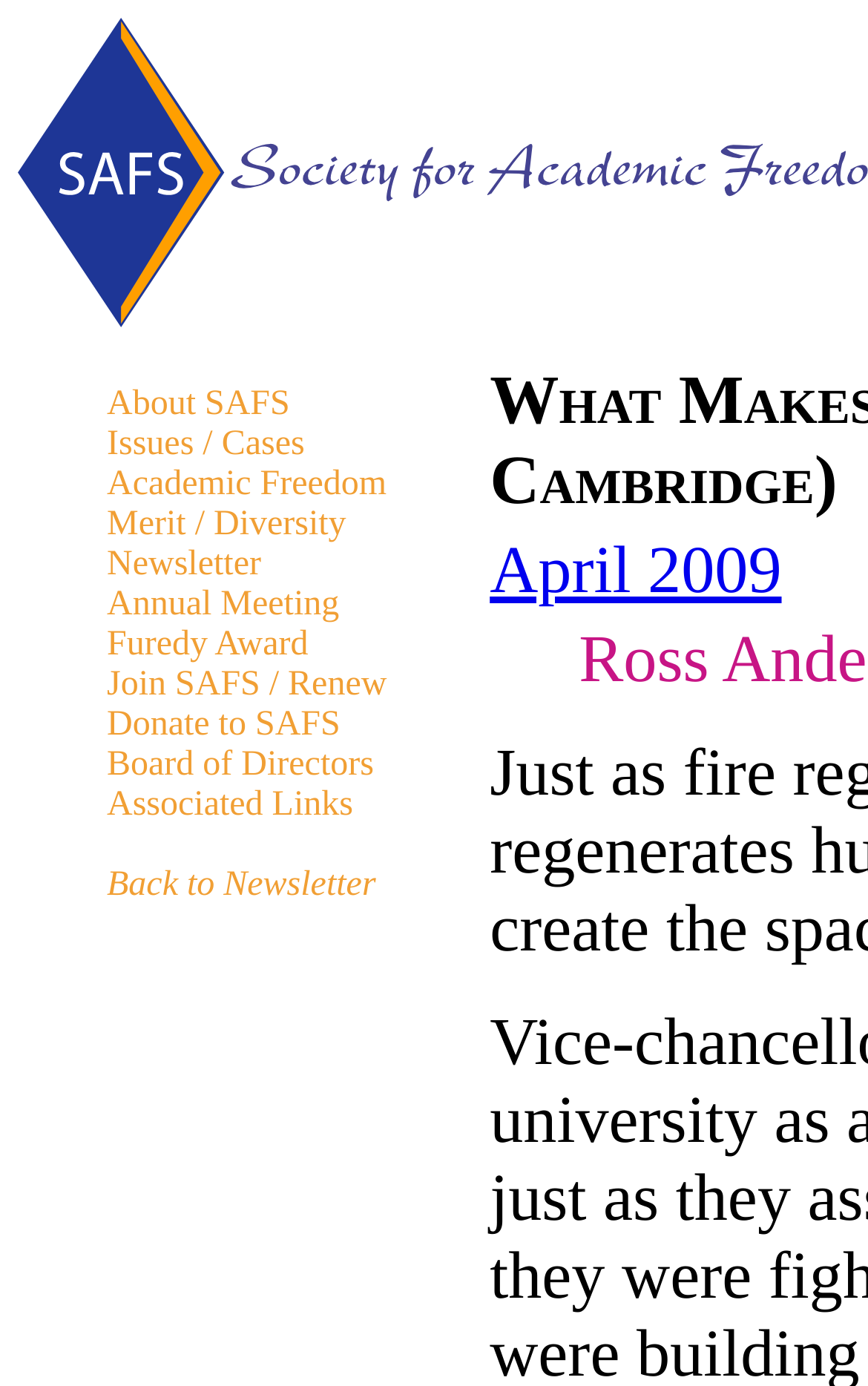Is there a link to a specific newsletter issue?
Using the image as a reference, answer the question in detail.

I found a link to a specific newsletter issue, 'April 2009', which is a sub-link of 'Back to Newsletter'.